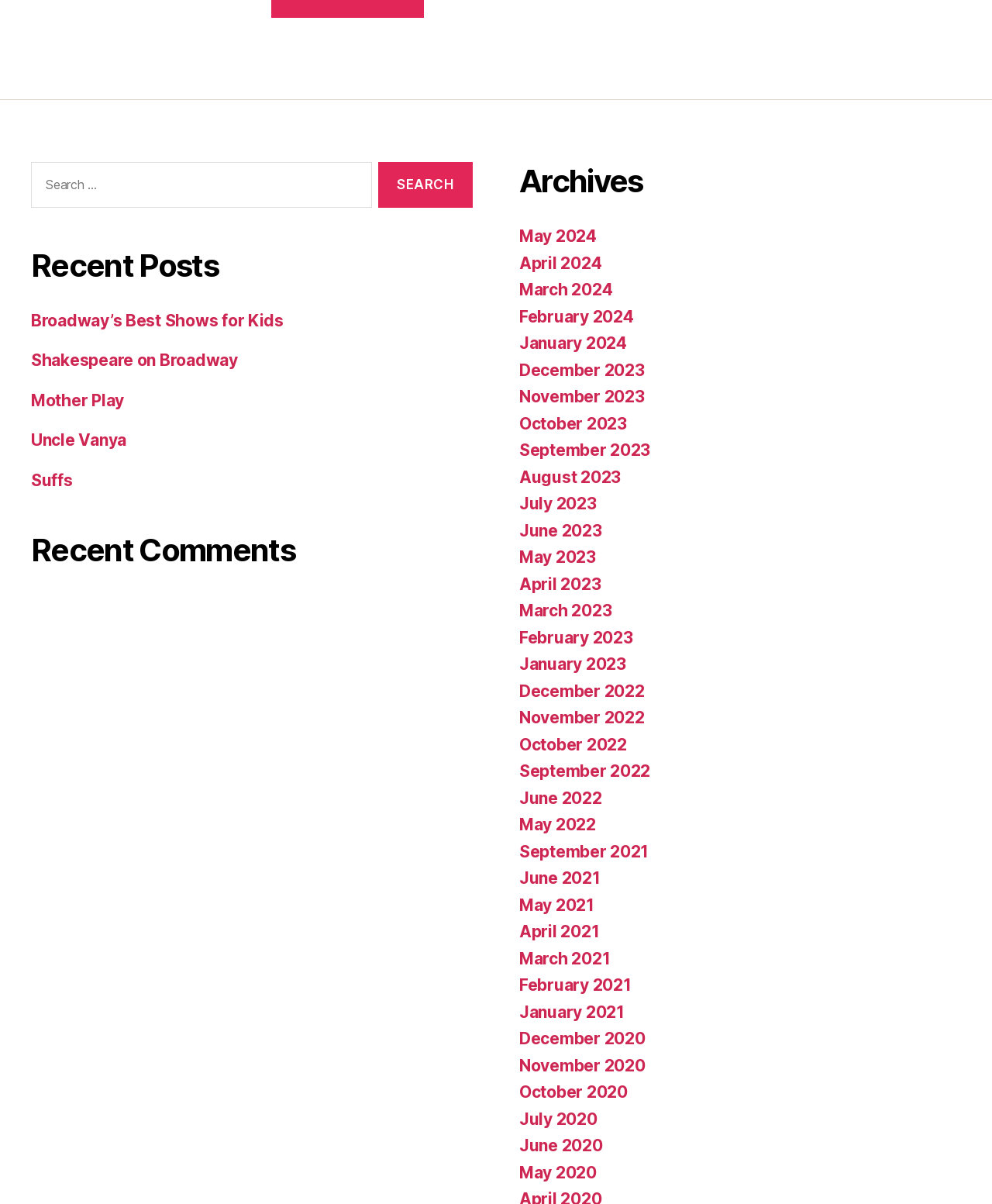Please specify the bounding box coordinates of the clickable region to carry out the following instruction: "Visit the Central Alabama Regional Planning and Development Commission website". The coordinates should be four float numbers between 0 and 1, in the format [left, top, right, bottom].

None